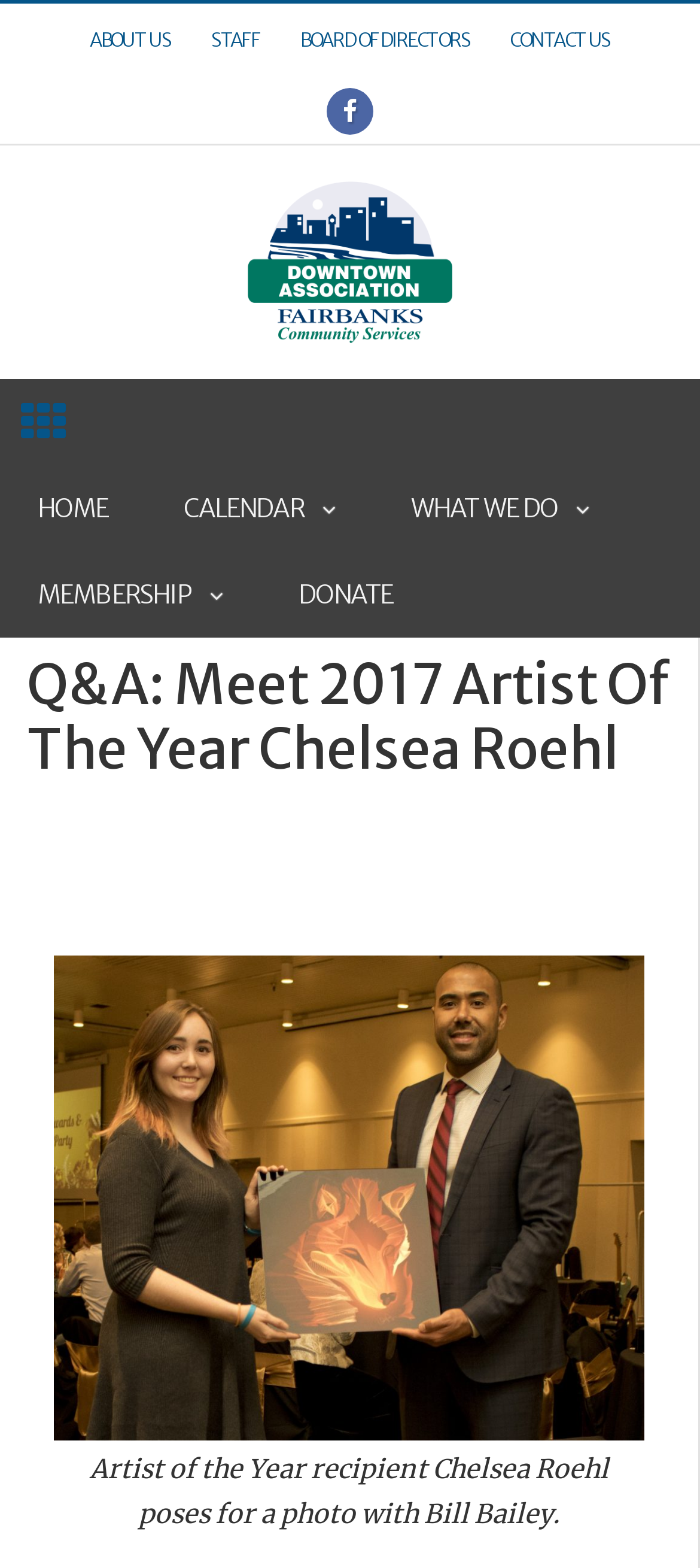Identify the bounding box coordinates of the region that should be clicked to execute the following instruction: "go to about us page".

[0.102, 0.005, 0.27, 0.048]